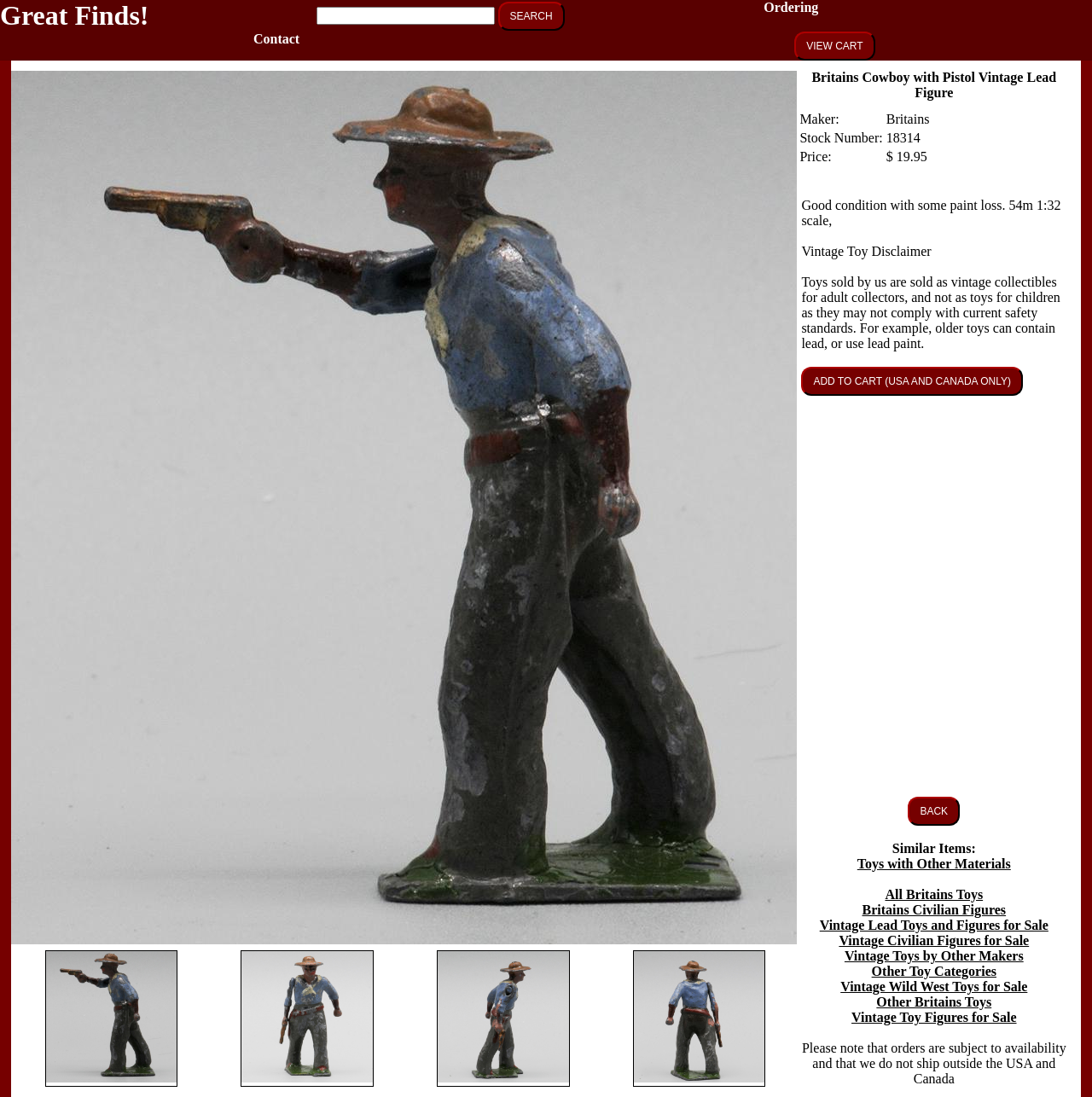Could you highlight the region that needs to be clicked to execute the instruction: "go to contact page"?

[0.199, 0.029, 0.308, 0.043]